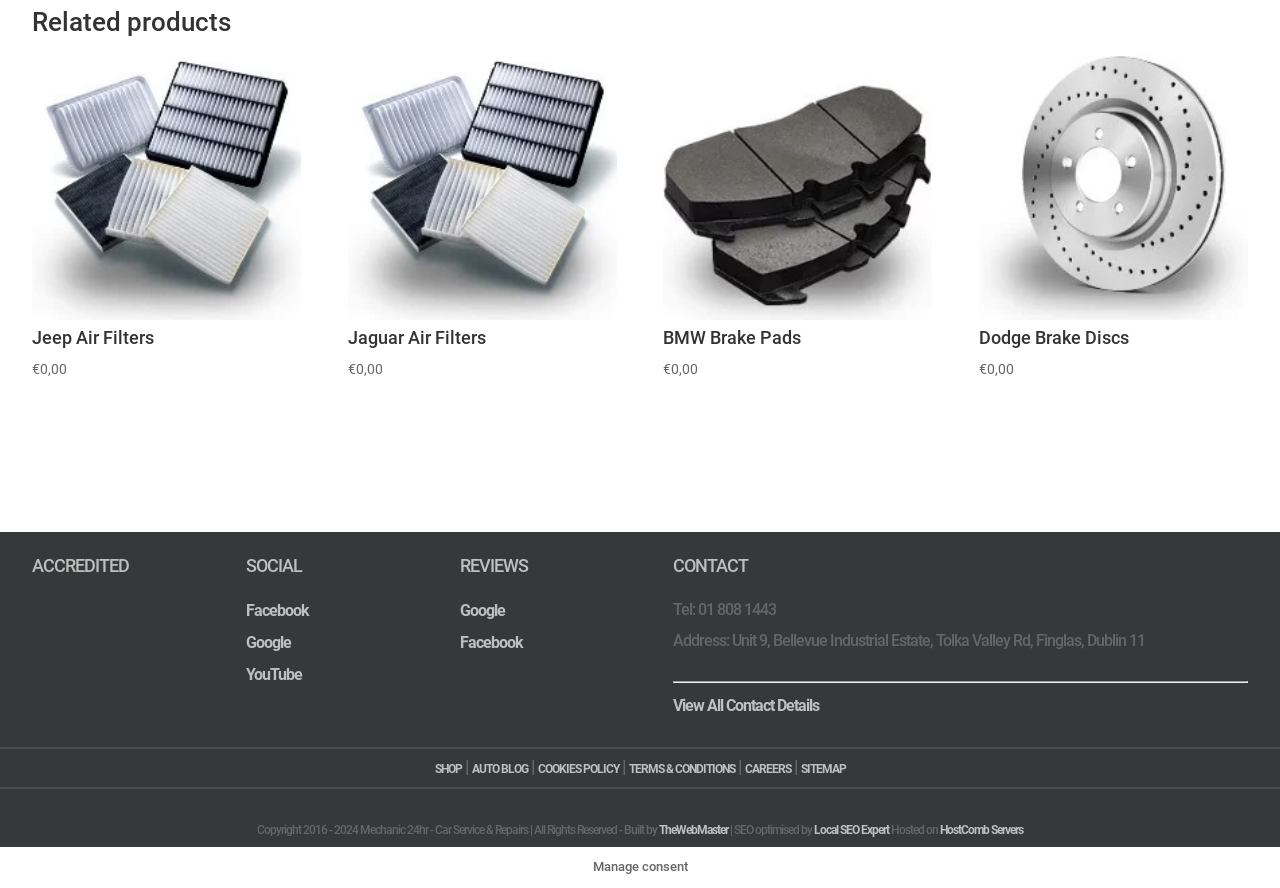Give a one-word or short-phrase answer to the following question: 
What is the accreditation mentioned on the webpage?

Approved car repair center